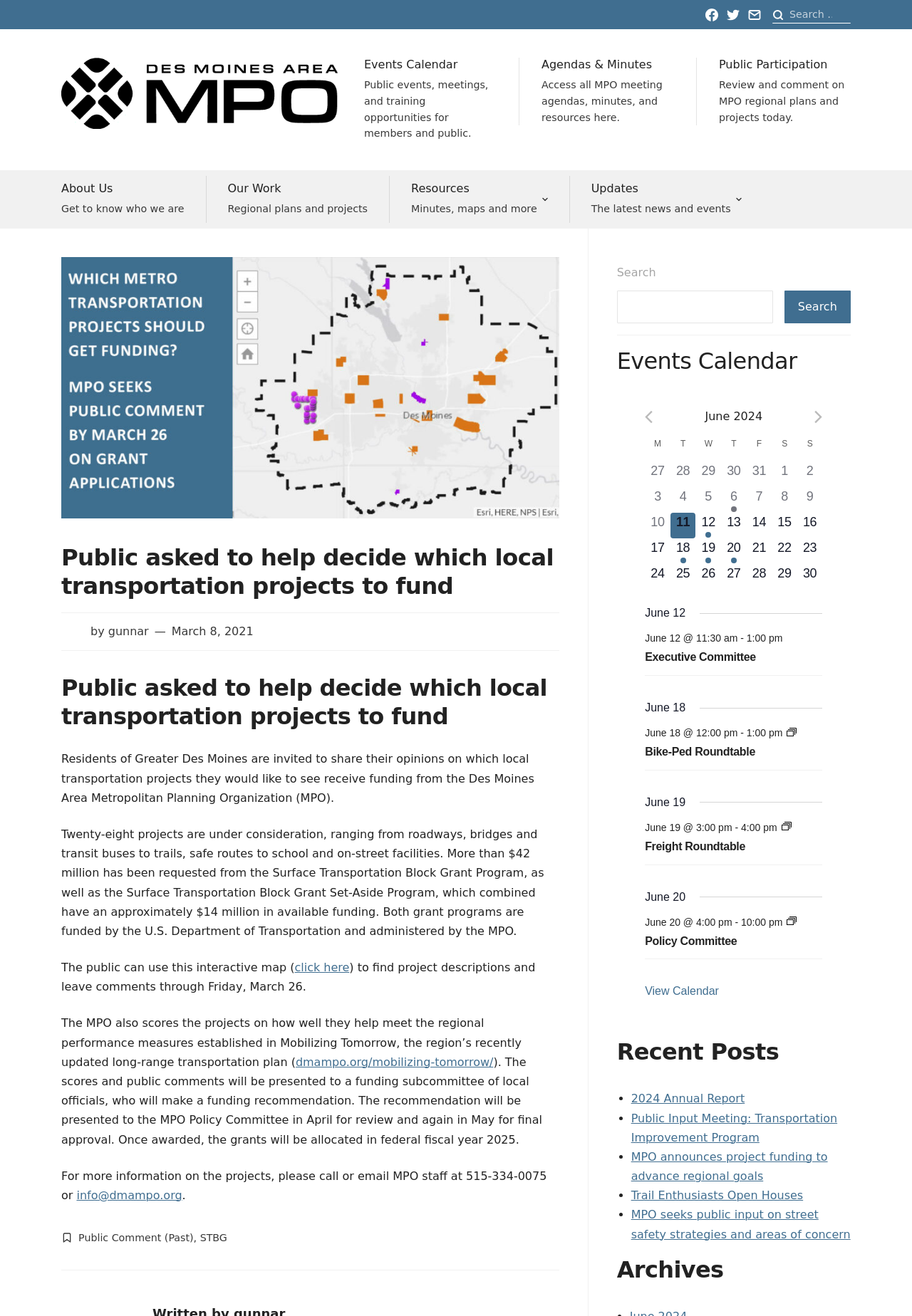How many projects are under consideration for funding?
Answer the question with a single word or phrase by looking at the picture.

28